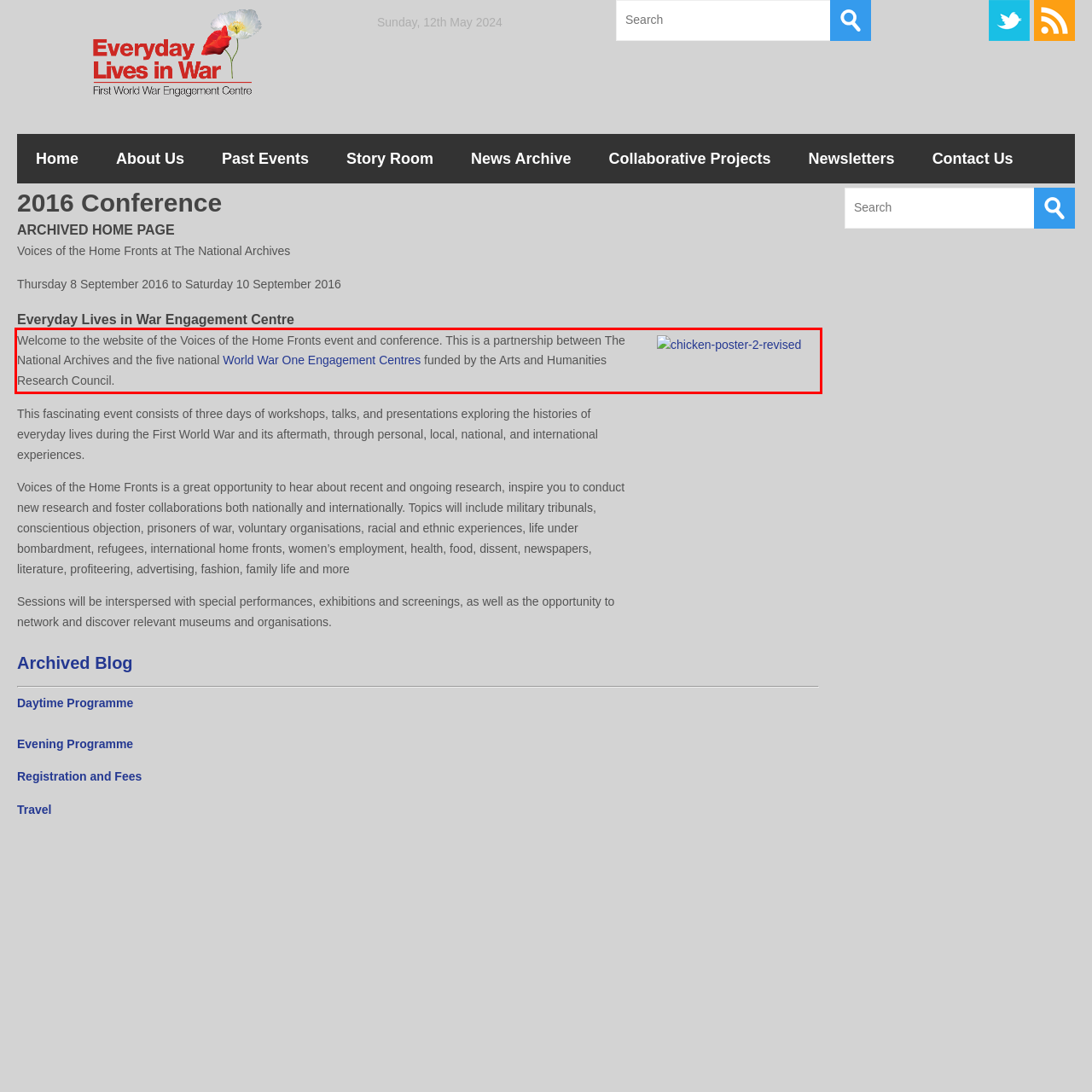Please examine the webpage screenshot containing a red bounding box and use OCR to recognize and output the text inside the red bounding box.

Welcome to the website of the Voices of the Home Fronts event and conference. This is a partnership between The National Archives and the five national World War One Engagement Centres funded by the Arts and Humanities Research Council.